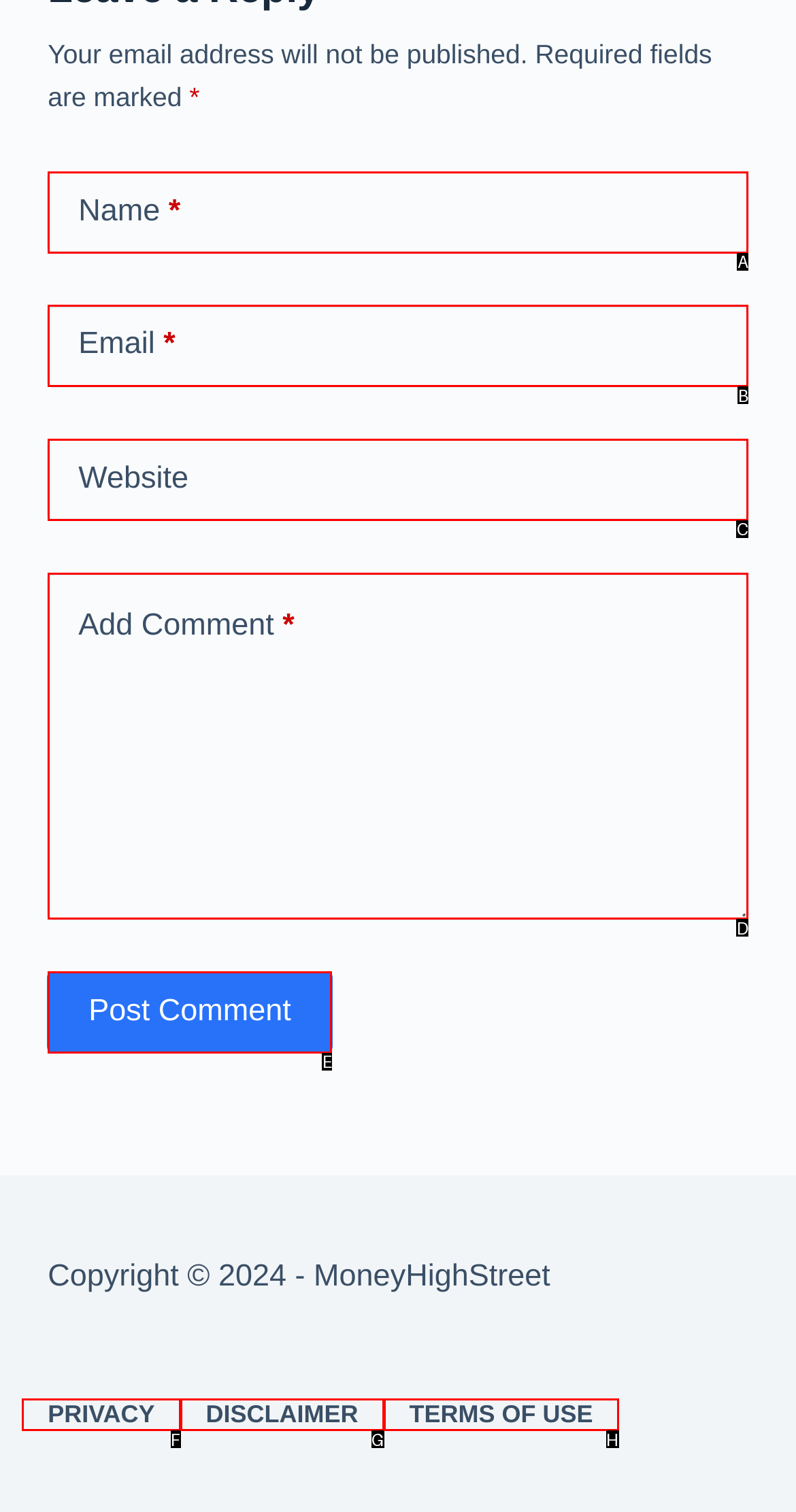Choose the UI element to click on to achieve this task: Add a comment. Reply with the letter representing the selected element.

D